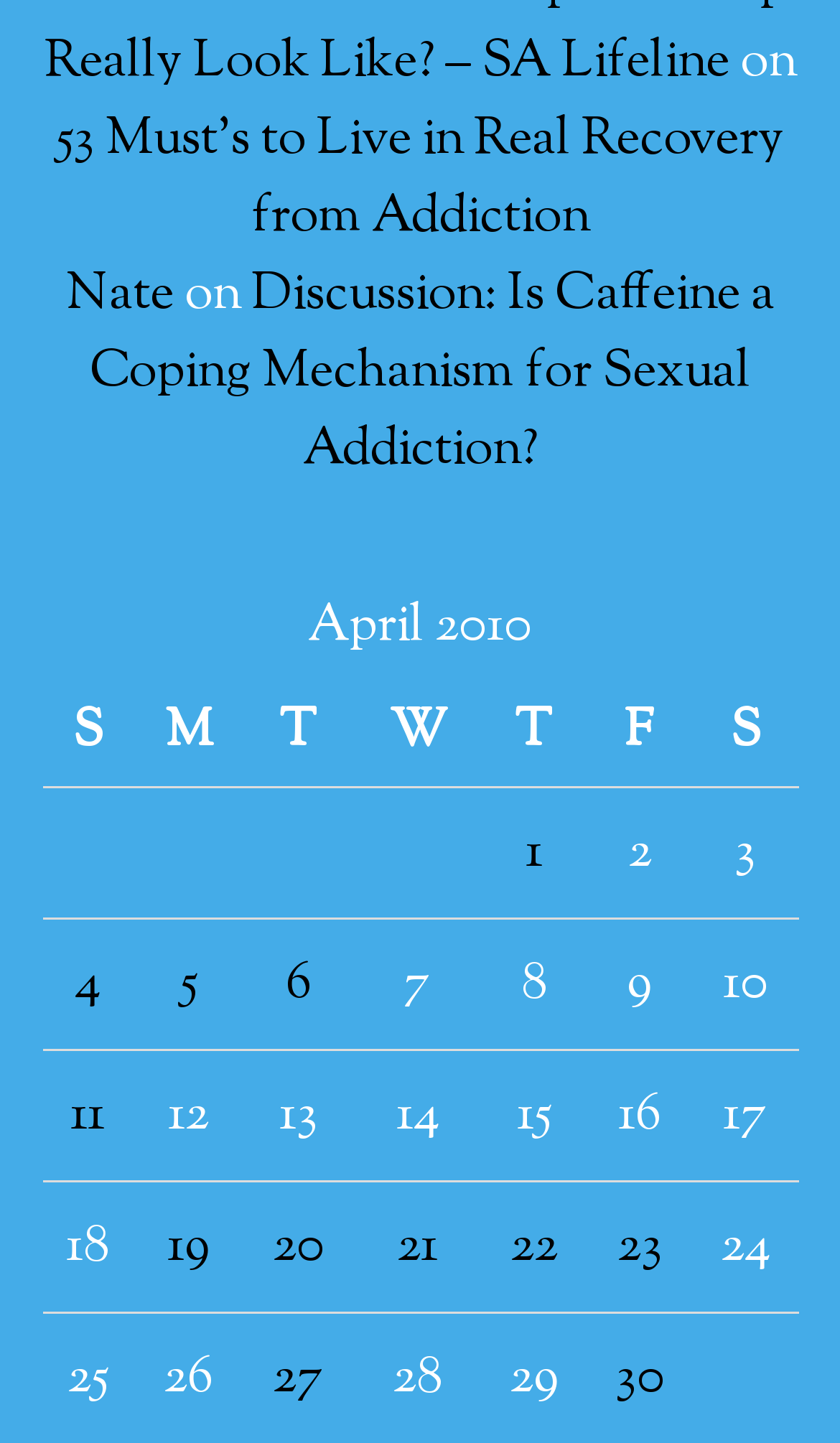Determine the bounding box coordinates of the clickable region to follow the instruction: "View the discussion 'Is Caffeine a Coping Mechanism for Sexual Addiction?'".

[0.106, 0.178, 0.922, 0.337]